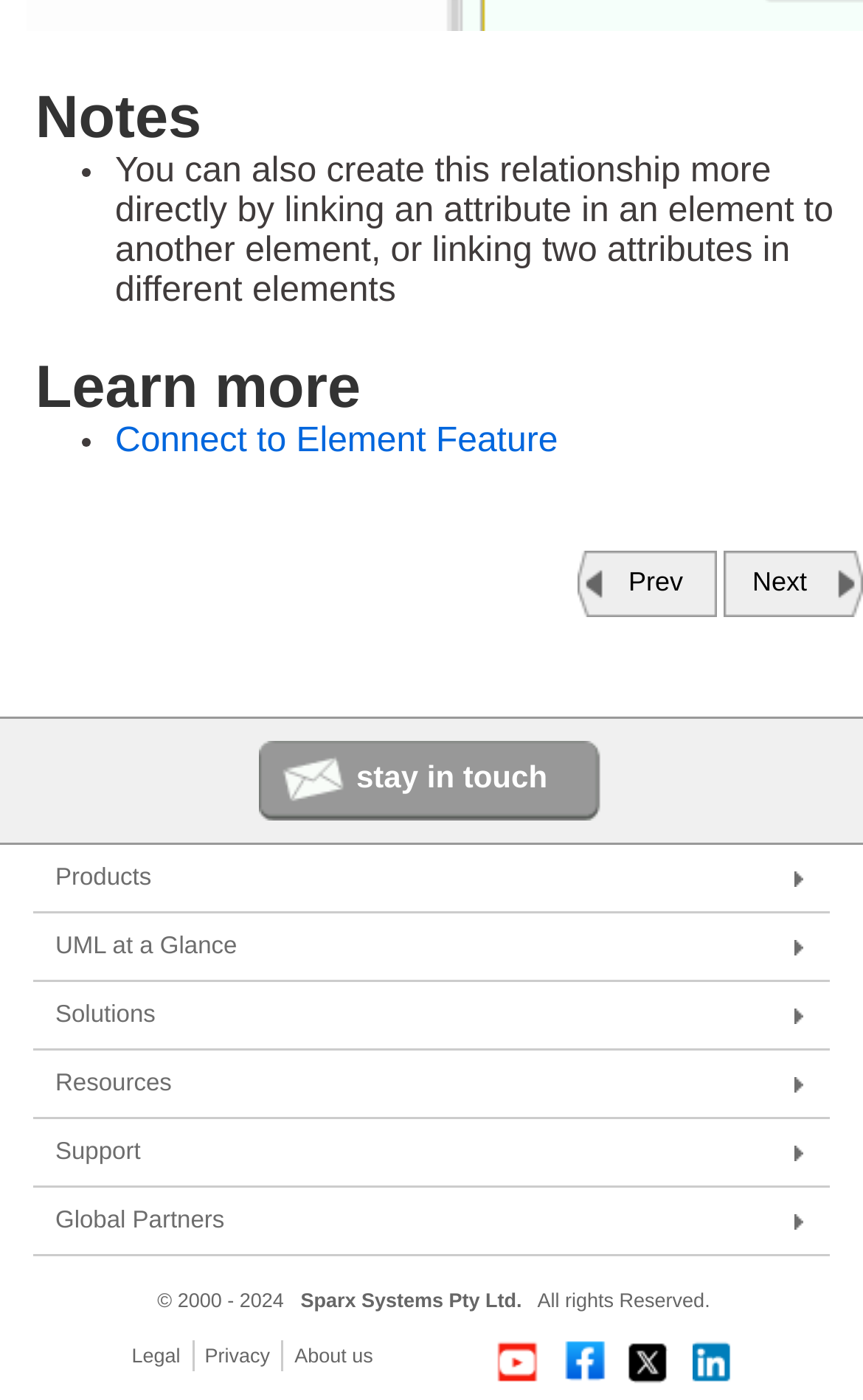Identify the bounding box coordinates of the area you need to click to perform the following instruction: "View 'UML 2.0 Tutorial'".

[0.09, 0.799, 0.321, 0.833]